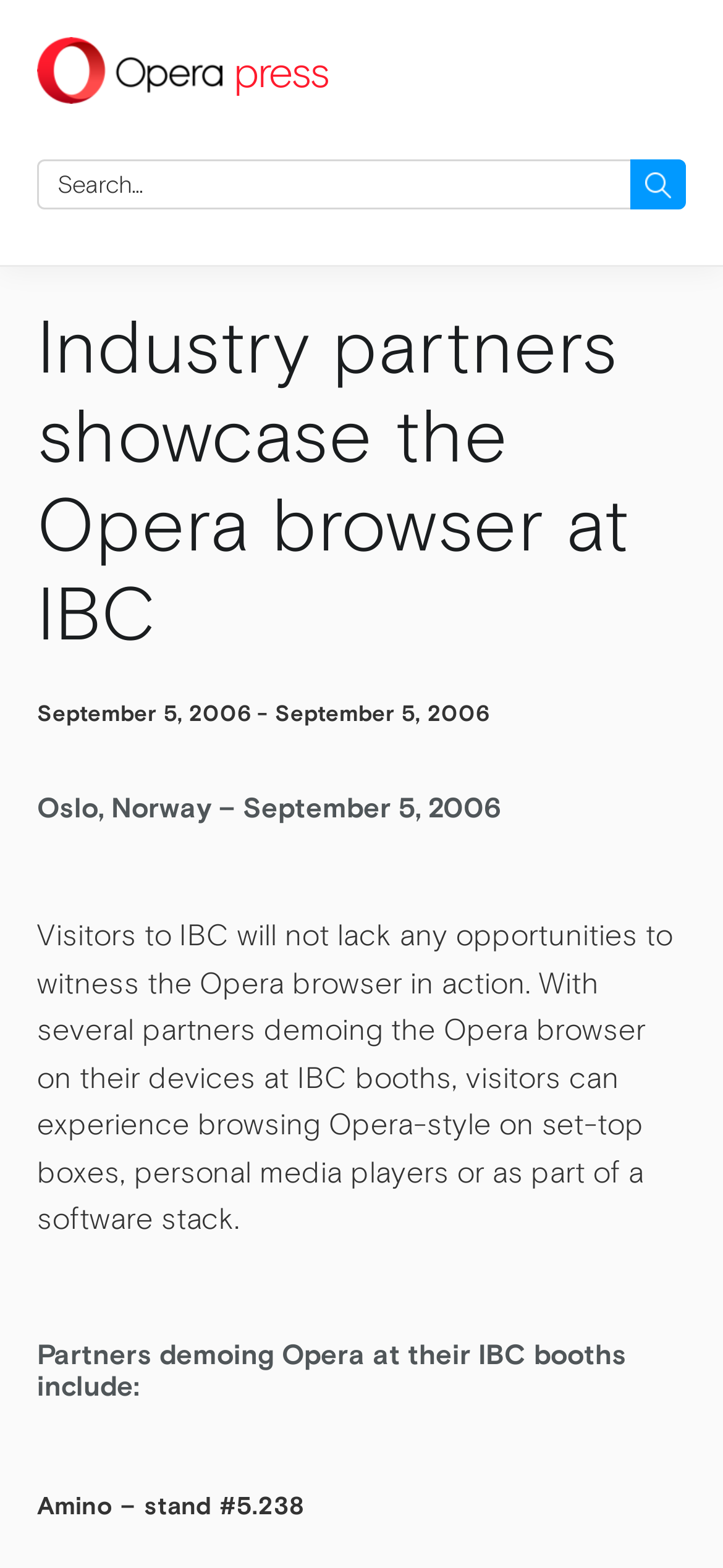What is the company mentioned in the webpage?
Please ensure your answer to the question is detailed and covers all necessary aspects.

I found multiple mentions of the company 'Opera' throughout the webpage, including in the heading 'Industry partners showcase the Opera browser at IBC' and in the paragraph of text that describes the experience of browsing Opera-style.